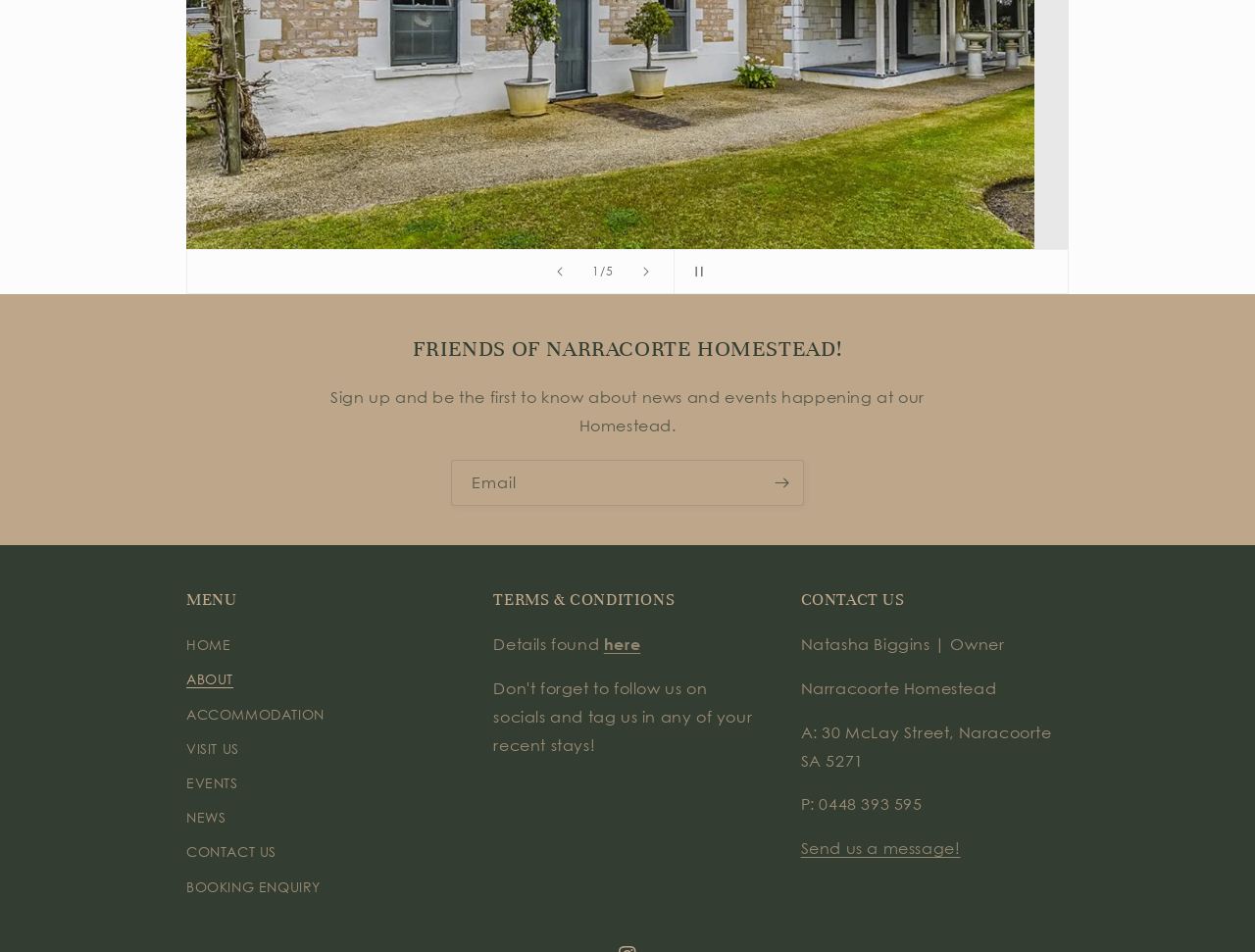What is the purpose of the 'Subscribe' button?
From the image, respond with a single word or phrase.

To receive news and events